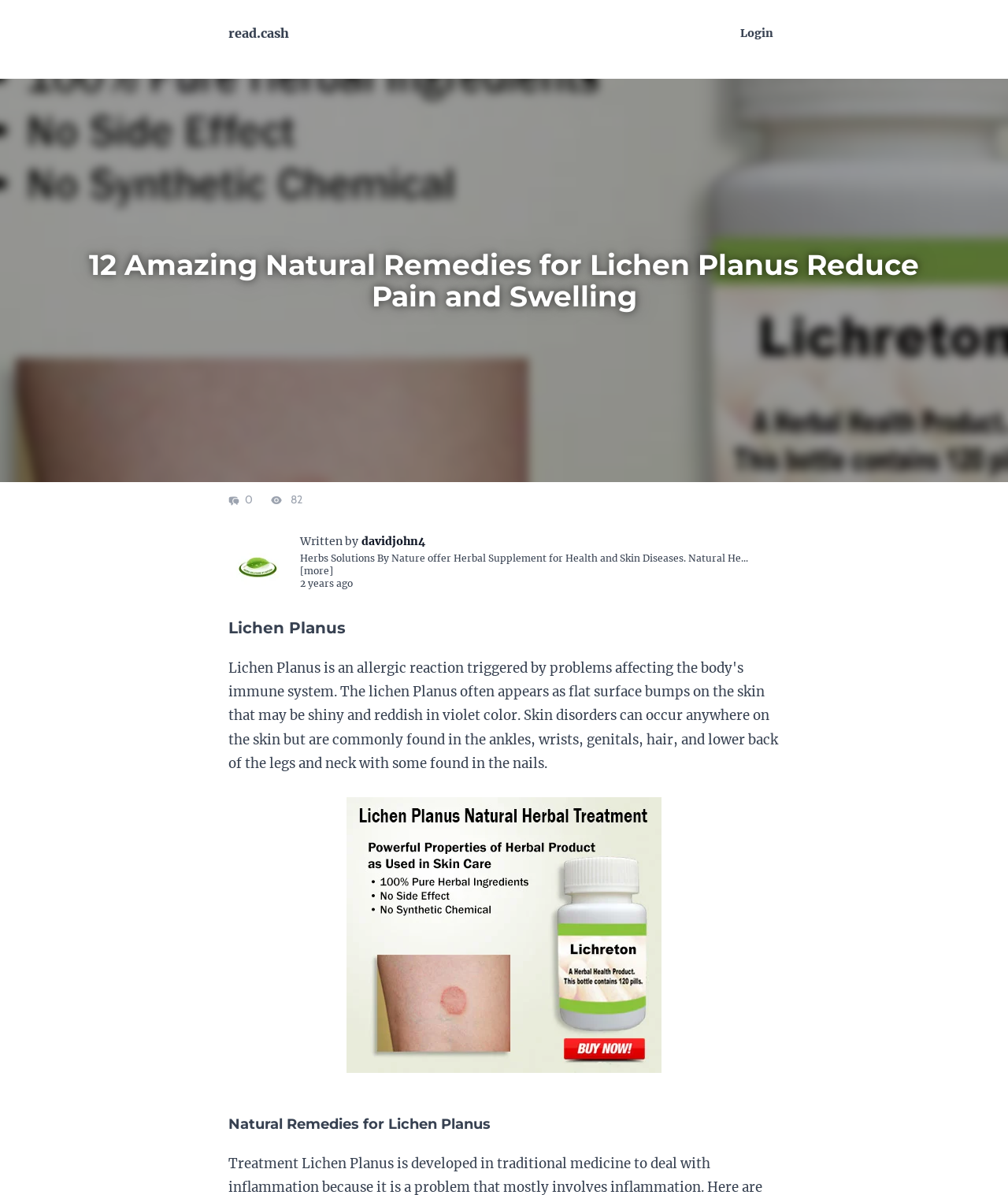What is the title of the article?
Provide a concise answer using a single word or phrase based on the image.

12 Amazing Natural Remedies for Lichen Planus